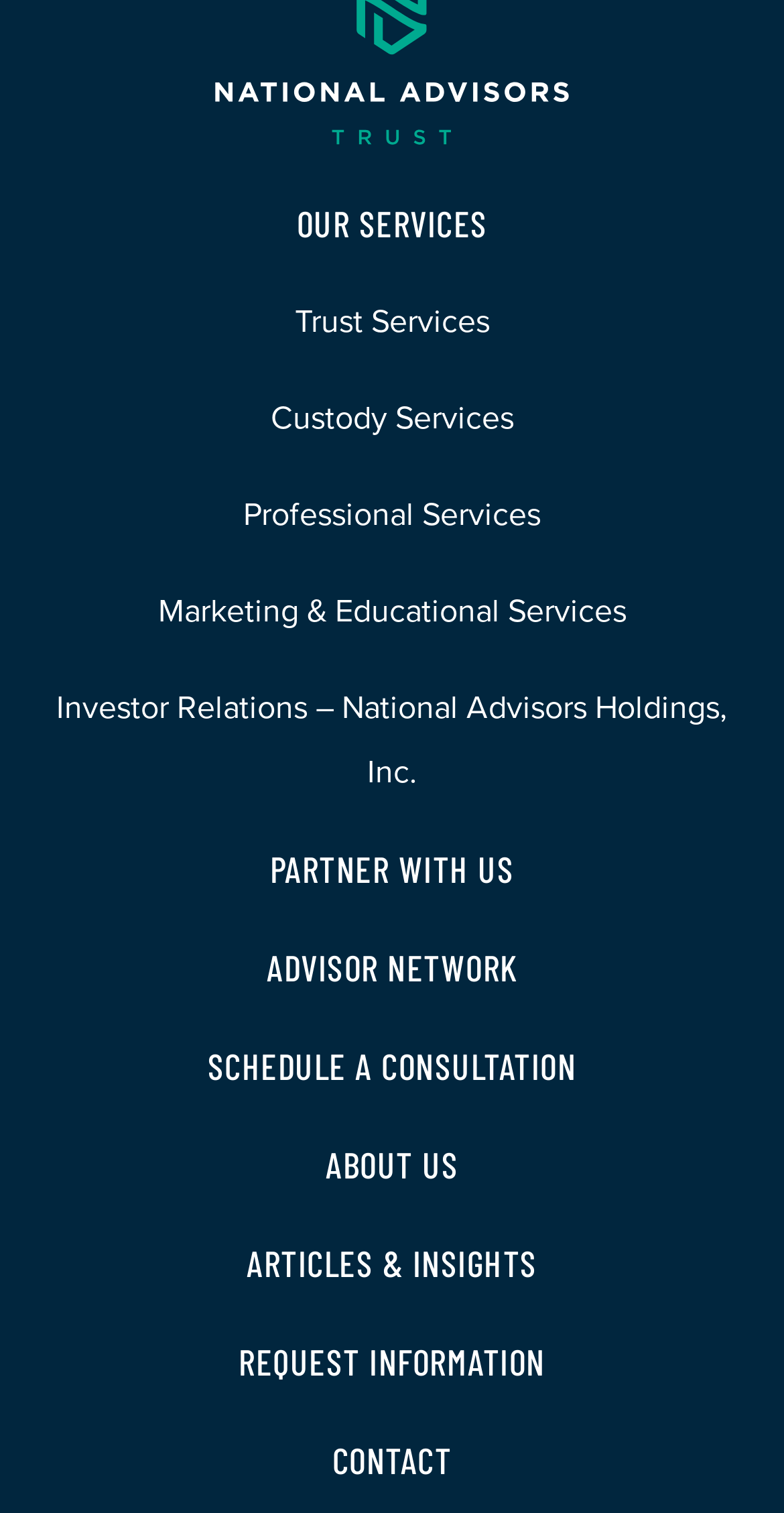Identify the bounding box coordinates of the specific part of the webpage to click to complete this instruction: "Read articles and insights".

[0.315, 0.82, 0.685, 0.85]